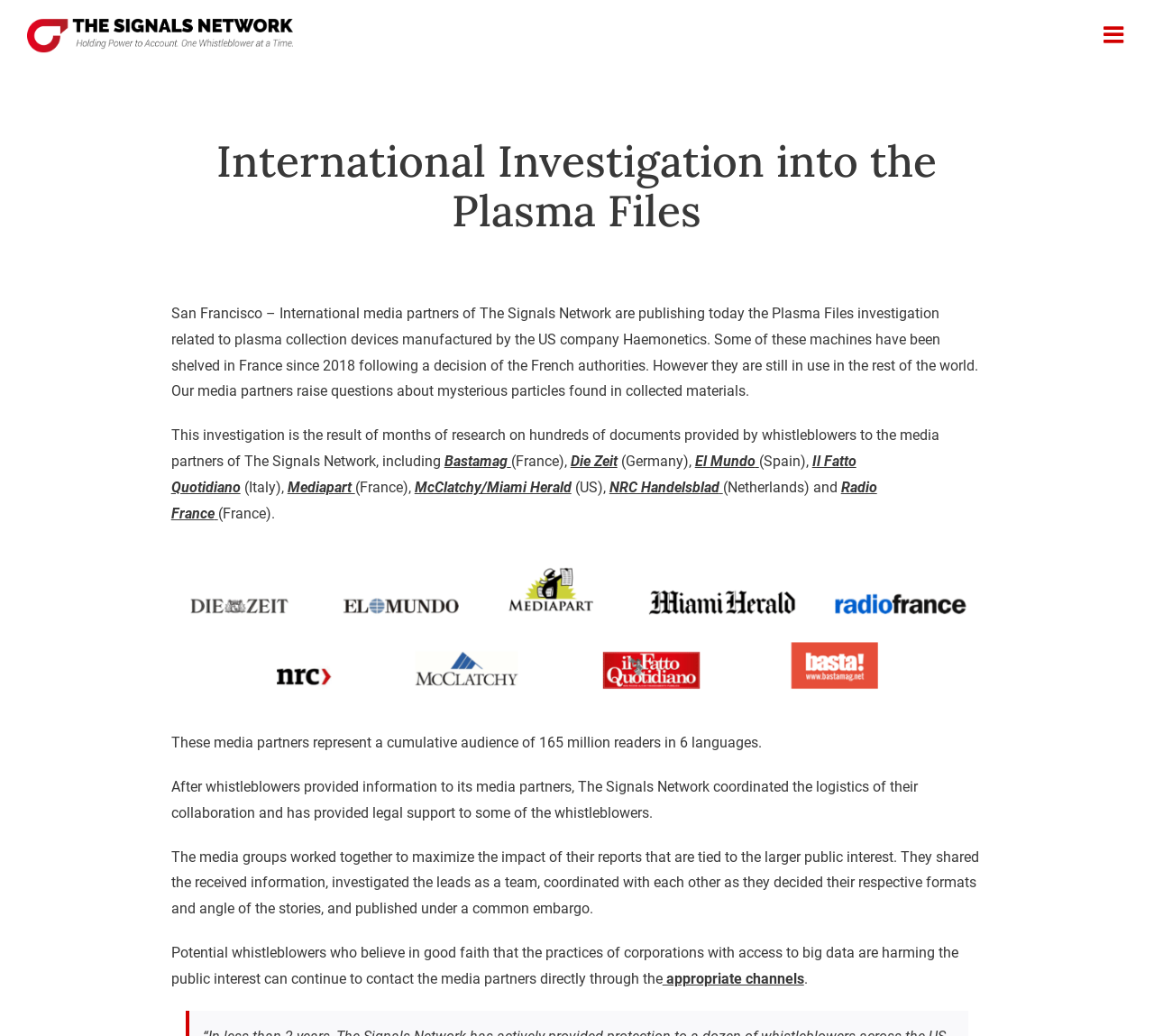Identify and provide the text of the main header on the webpage.

International Investigation into the Plasma Files